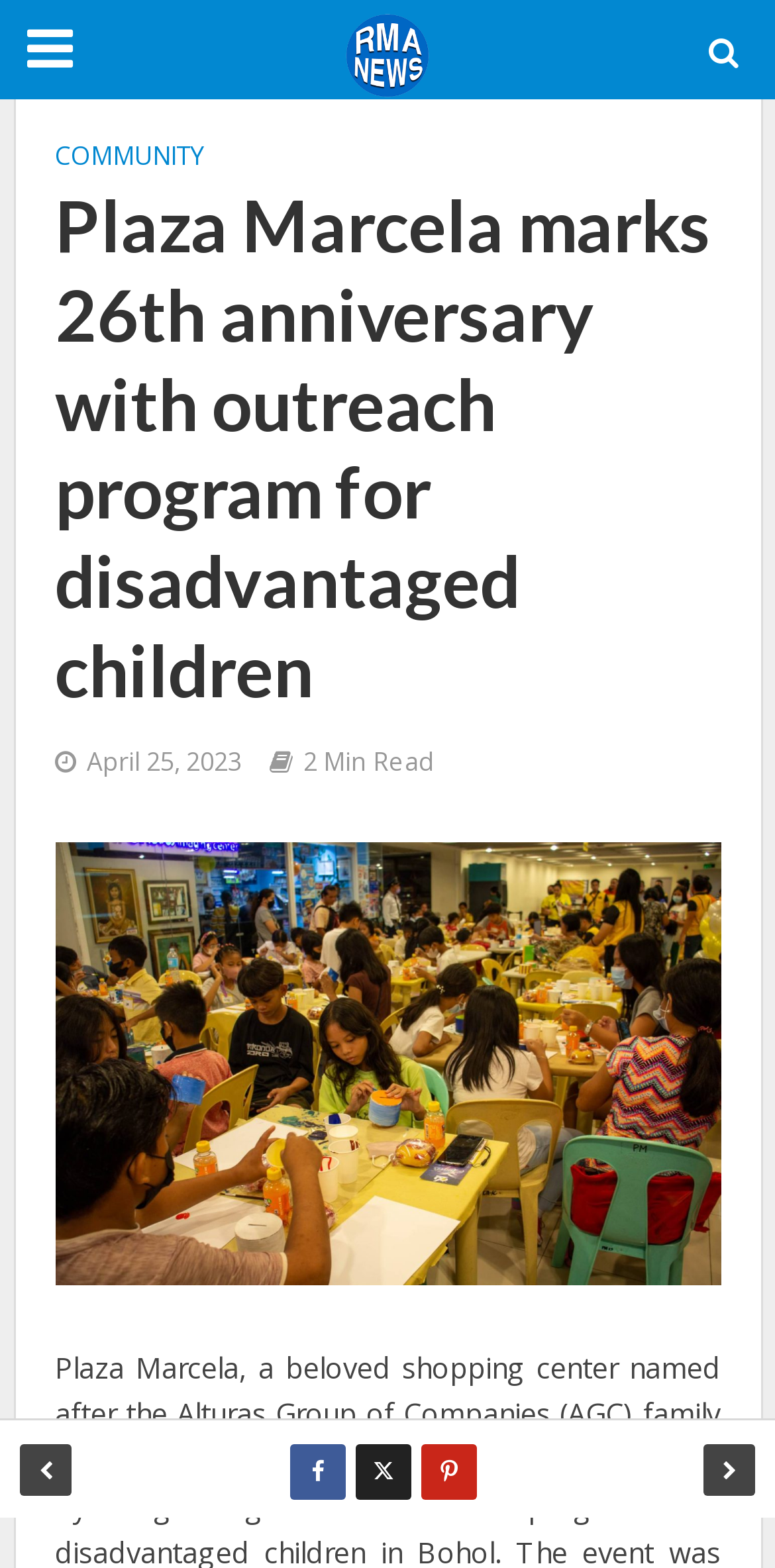Show the bounding box coordinates for the HTML element as described: "Facebook".

[0.374, 0.921, 0.446, 0.957]